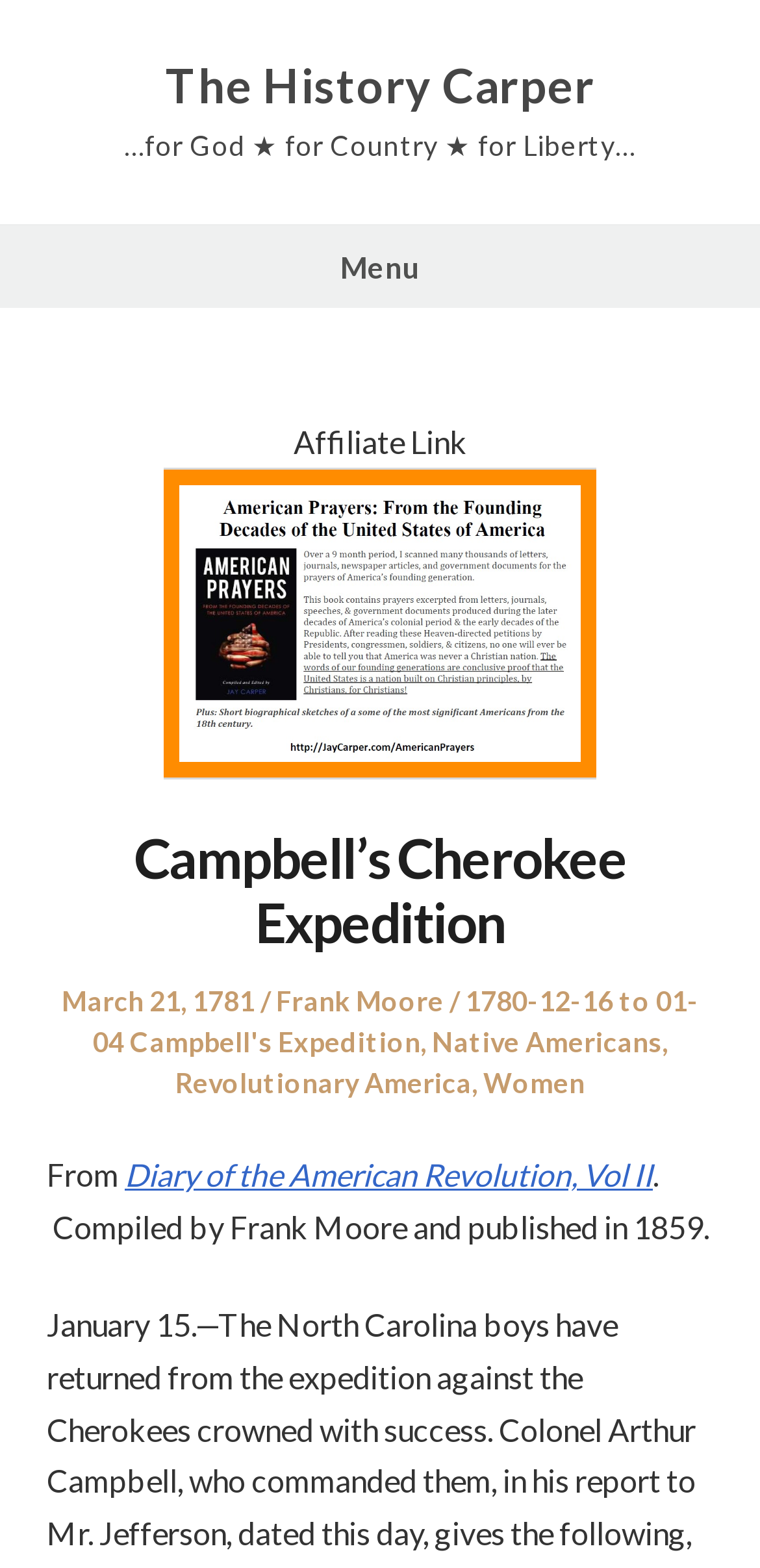Can you find and provide the title of the webpage?

Campbell’s Cherokee Expedition